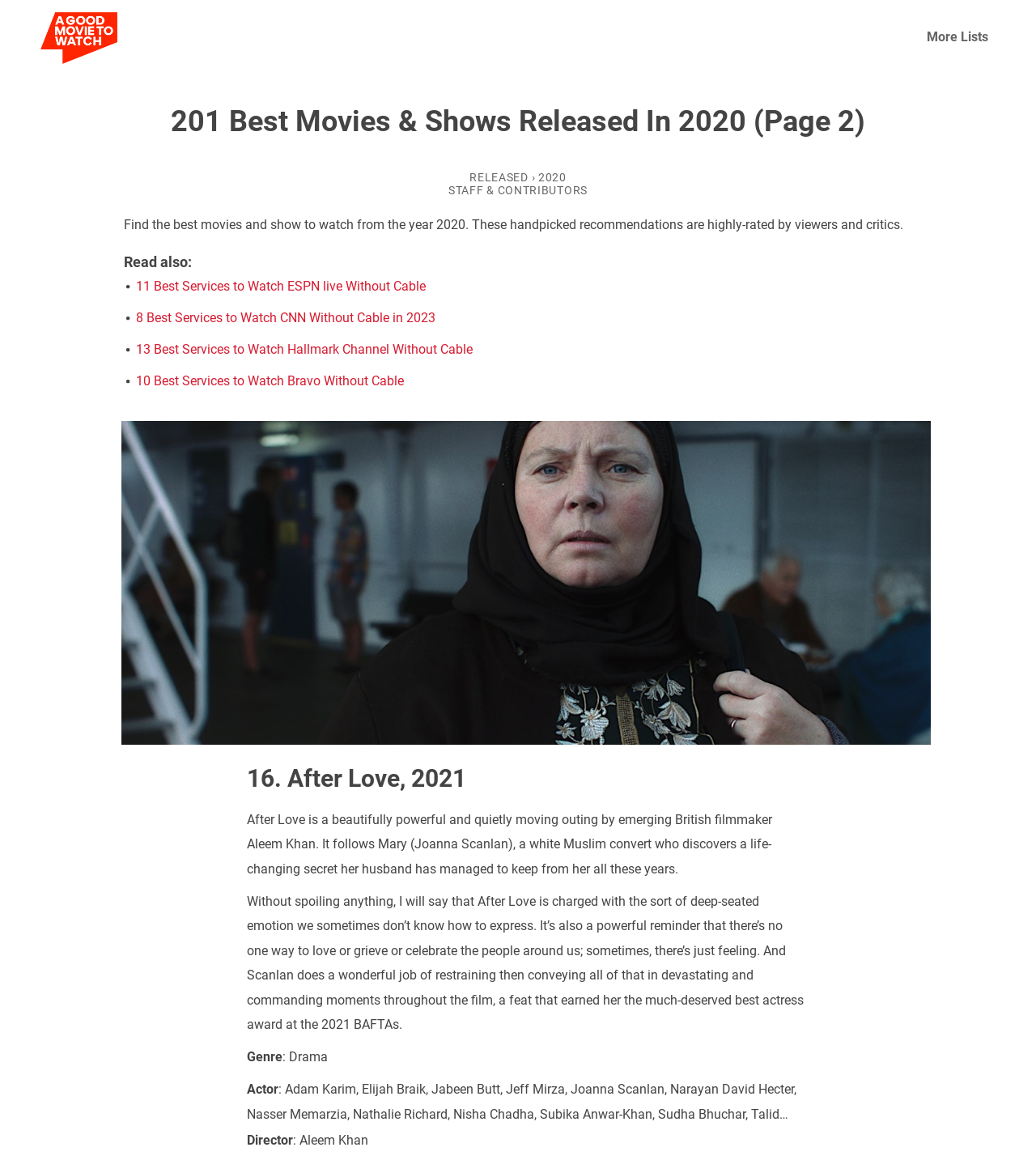Please determine the heading text of this webpage.

201 Best Movies & Shows Released In 2020 (Page 2)